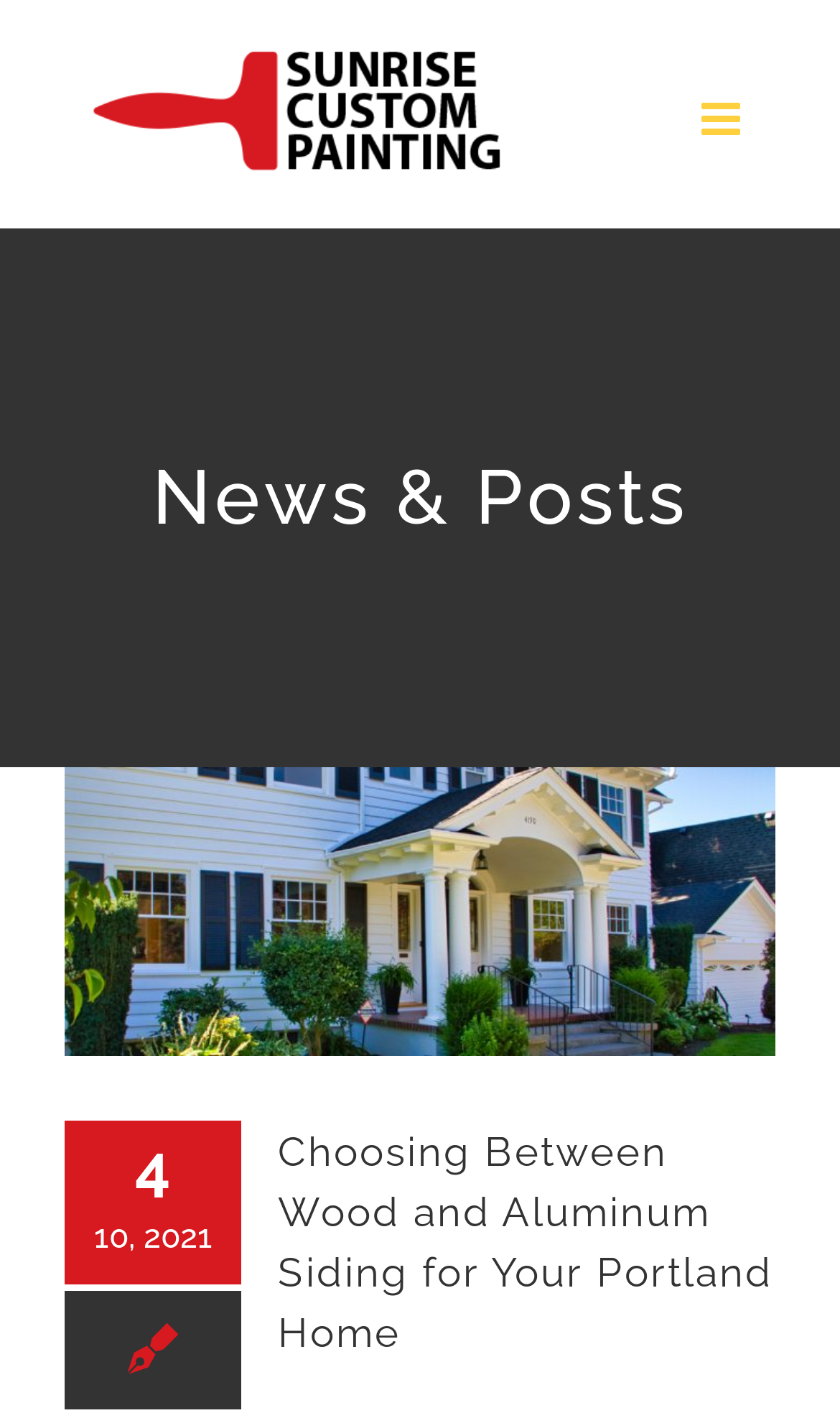Identify and provide the bounding box coordinates of the UI element described: "aria-label="Toggle mobile menu"". The coordinates should be formatted as [left, top, right, bottom], with each number being a float between 0 and 1.

[0.835, 0.069, 0.889, 0.101]